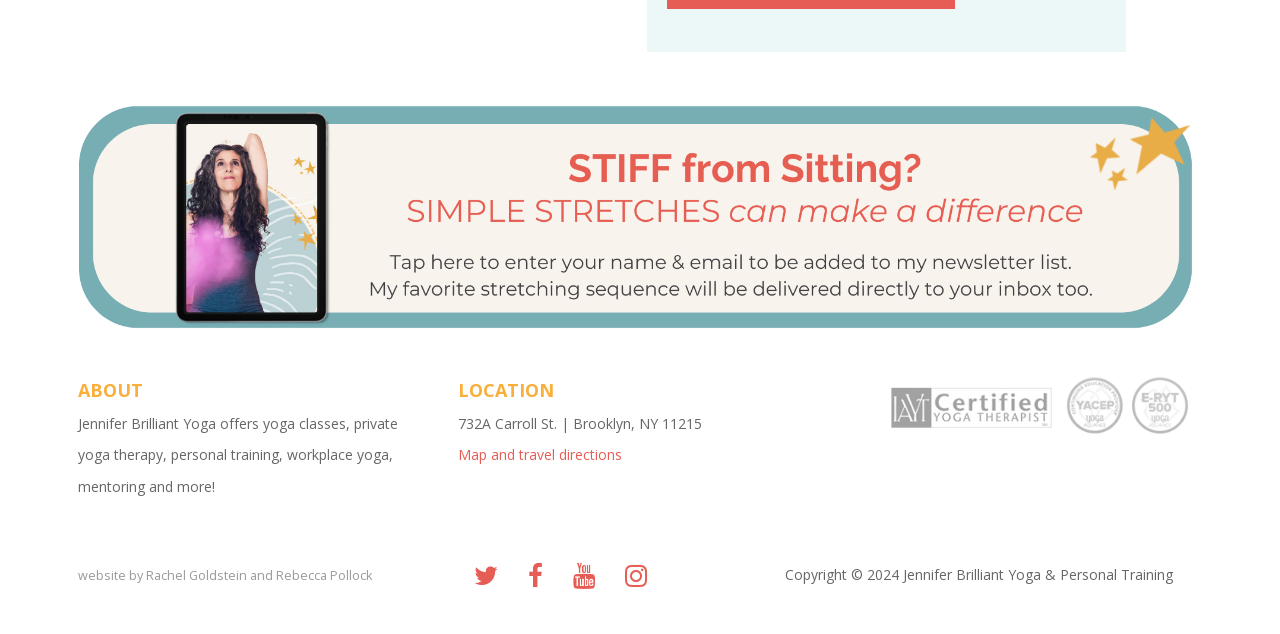Find the bounding box coordinates for the area that must be clicked to perform this action: "Visit the website creator's page".

[0.061, 0.894, 0.193, 0.92]